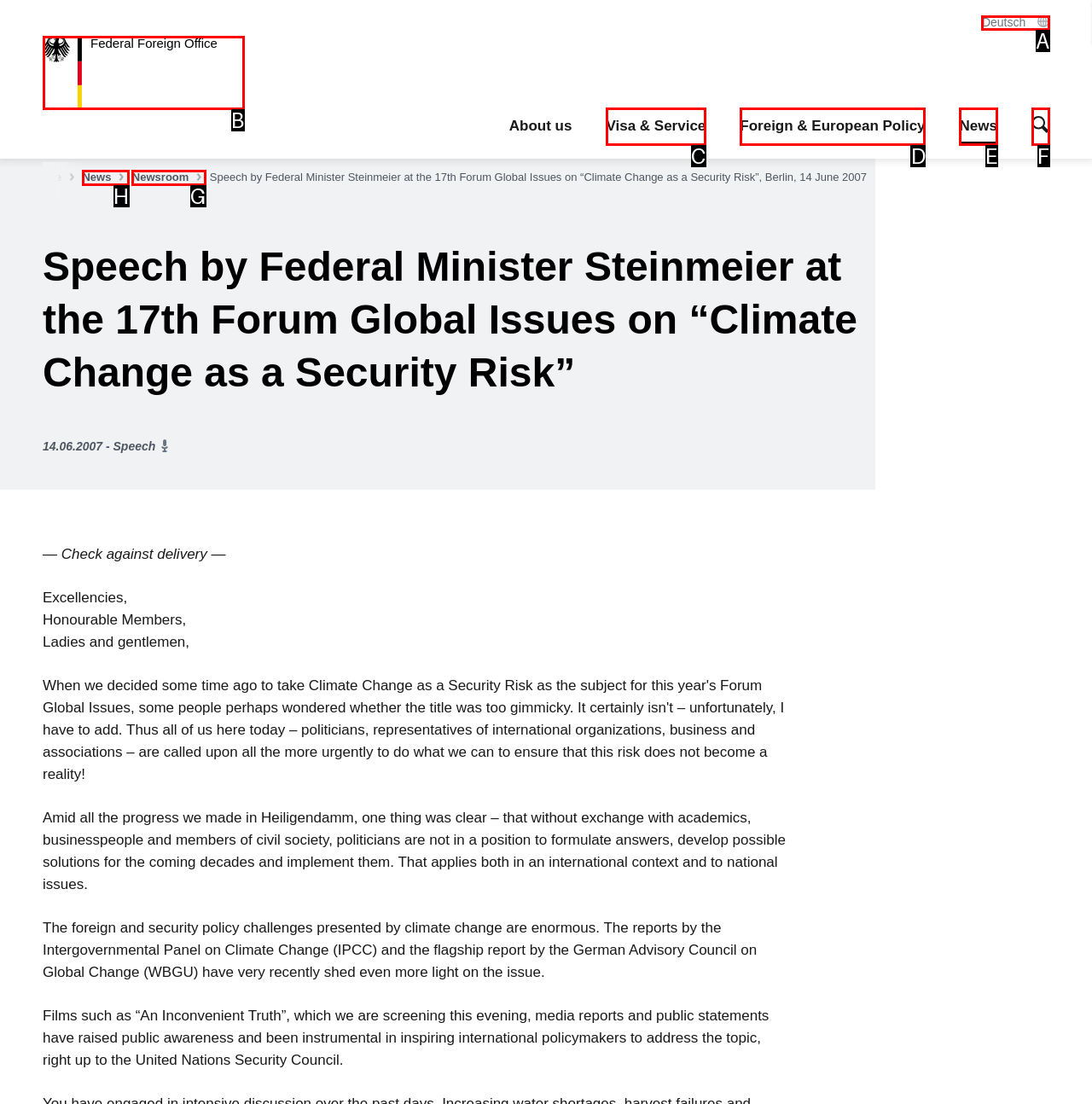For the task: Go to News, tell me the letter of the option you should click. Answer with the letter alone.

H